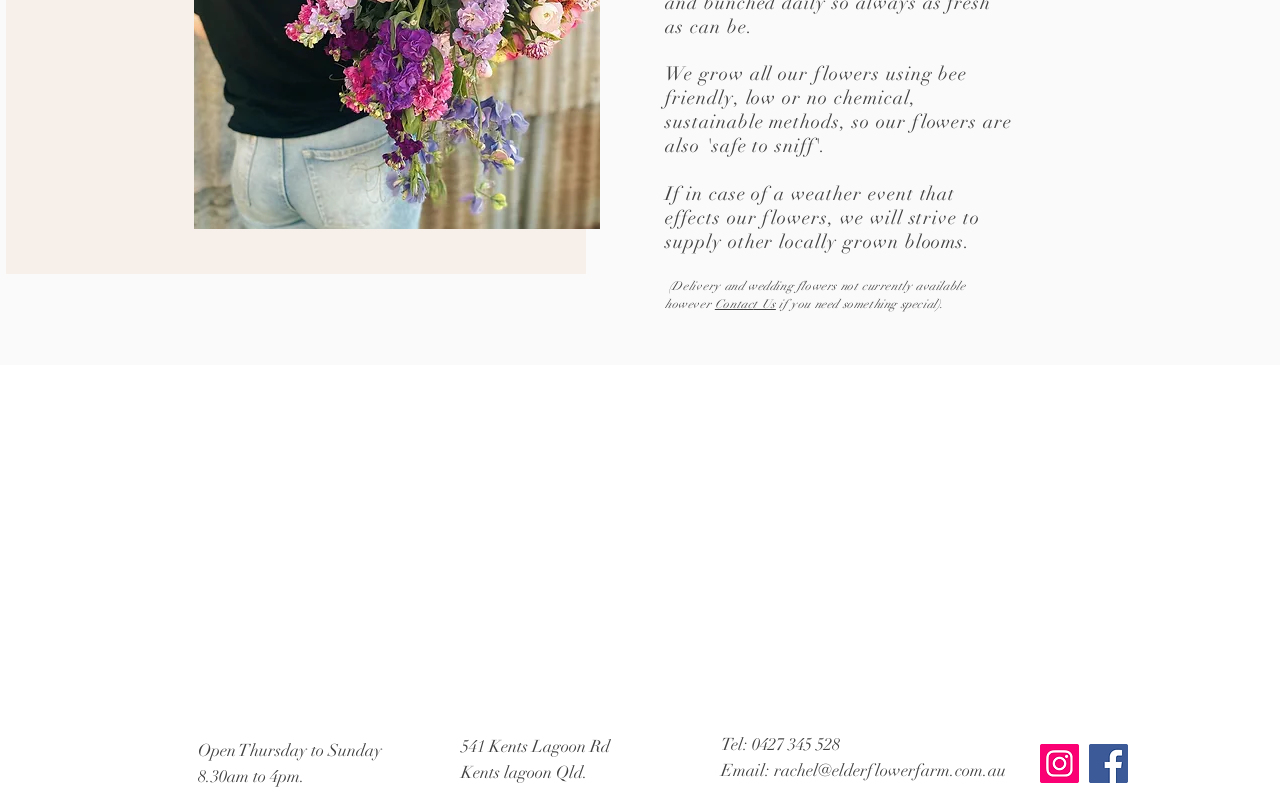Provide a short answer using a single word or phrase for the following question: 
What social media platforms does the farm have?

Instagram and Facebook